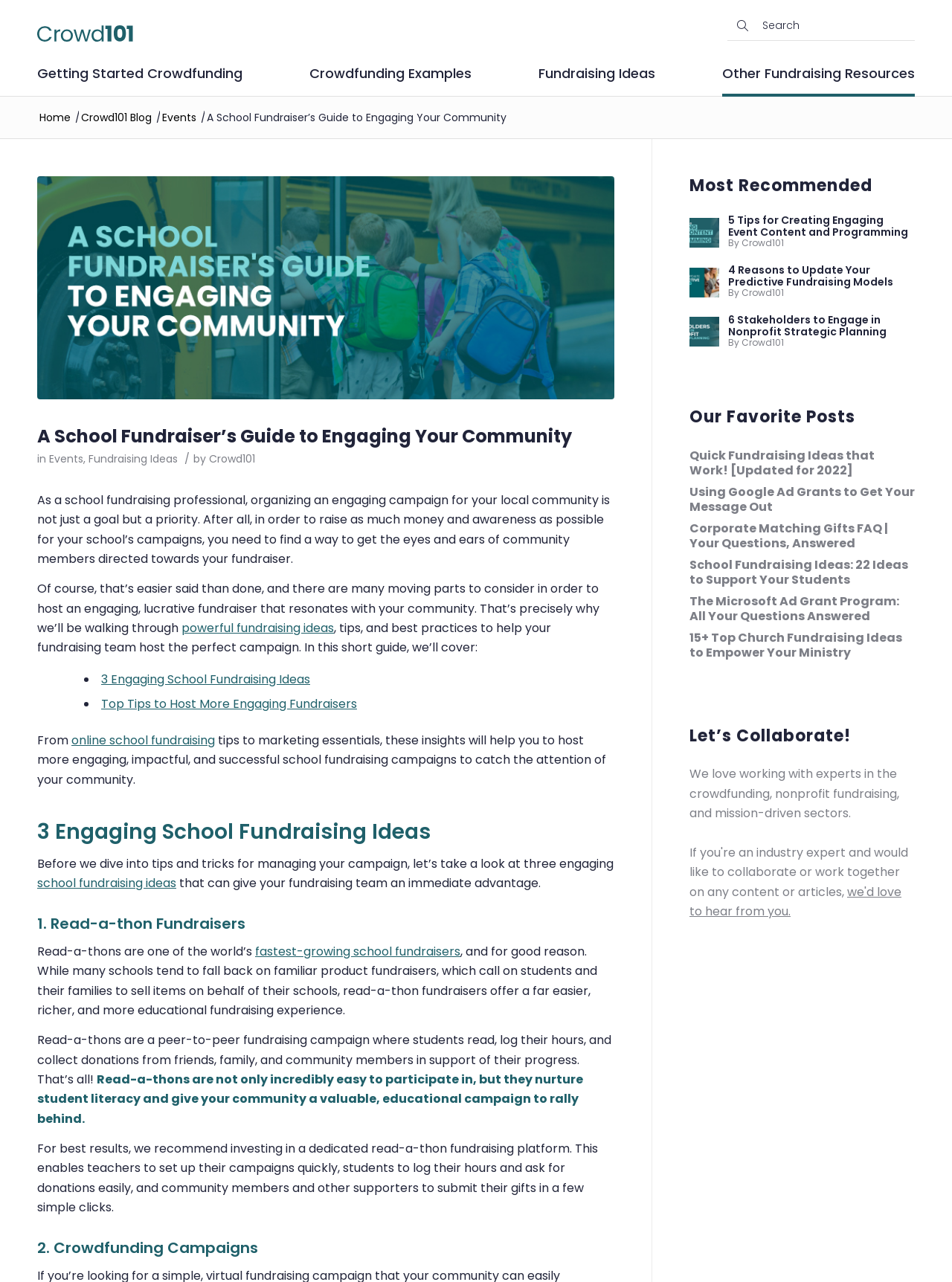What is the purpose of the 'Search' textbox?
From the screenshot, provide a brief answer in one word or phrase.

To search the website